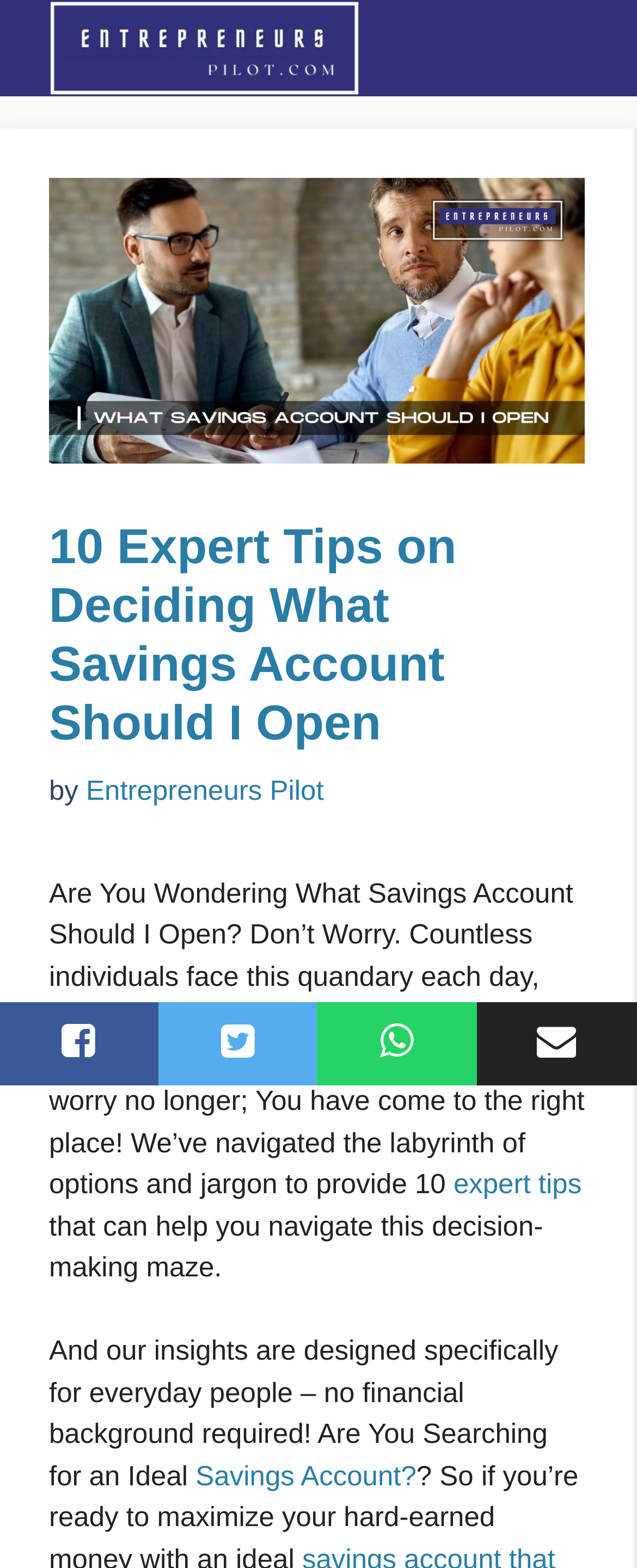Write a detailed summary of the webpage, including text, images, and layout.

The webpage is a guide that provides expert tips on deciding what savings account to open. At the top, there is a banner that spans the entire width of the page, containing a link to the "Entrepreneurs Pilot" website, accompanied by an image of the website's logo. Below the banner, there is a large image that takes up most of the width of the page, with a heading that reads "10 Expert Tips on Deciding What Savings Account Should I Open" positioned on top of it. 

The heading is followed by a paragraph of text that explains the purpose of the guide, which is to help individuals navigate the decision-making process of choosing a savings account. The text is divided into several sections, with links to "expert tips" and "Savings Account" scattered throughout. 

On the right side of the page, there are three social media links, represented by icons, positioned vertically in a column. The icons are for Facebook, Twitter, and LinkedIn, respectively. 

Overall, the webpage is focused on providing a comprehensive guide to help individuals make an informed decision about their savings account, with a clear and concise layout that makes it easy to navigate.